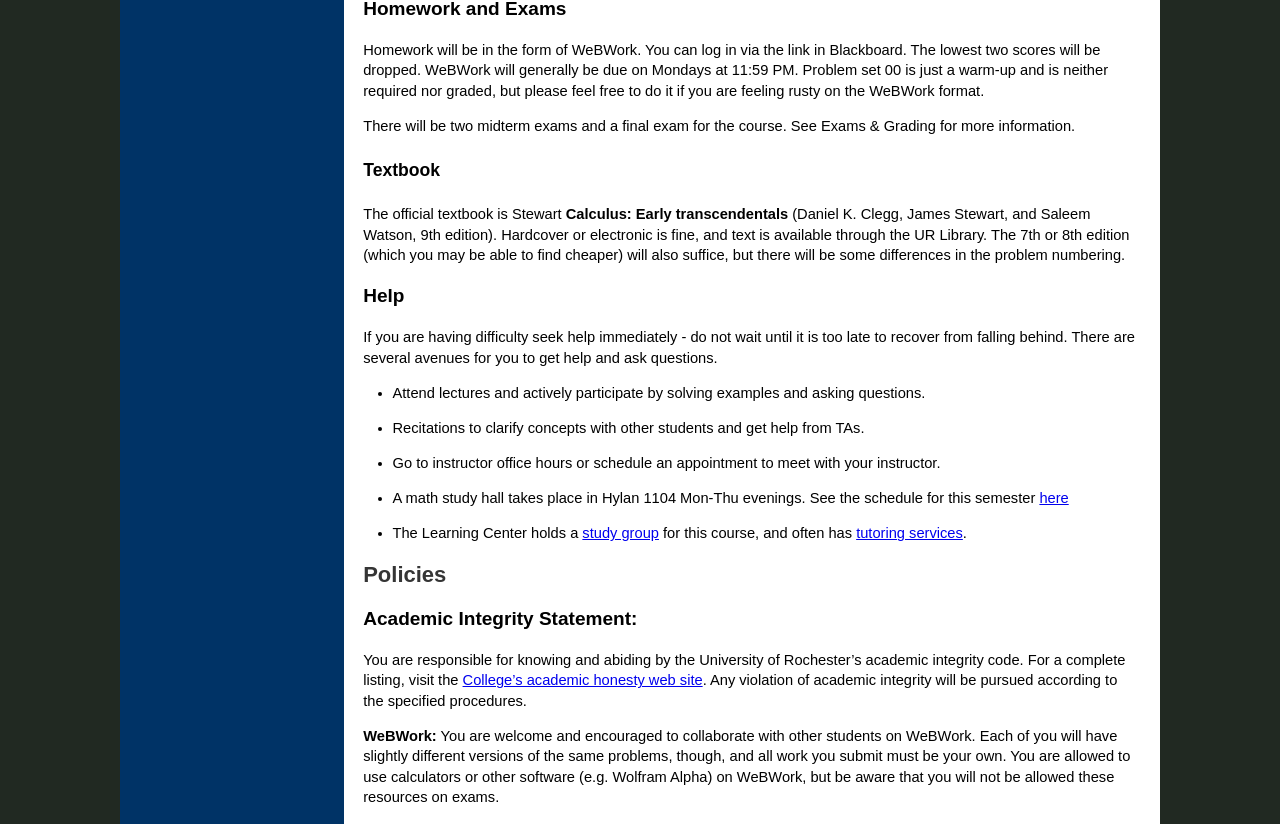Please provide the bounding box coordinates for the UI element as described: "here". The coordinates must be four floats between 0 and 1, represented as [left, top, right, bottom].

[0.812, 0.595, 0.835, 0.614]